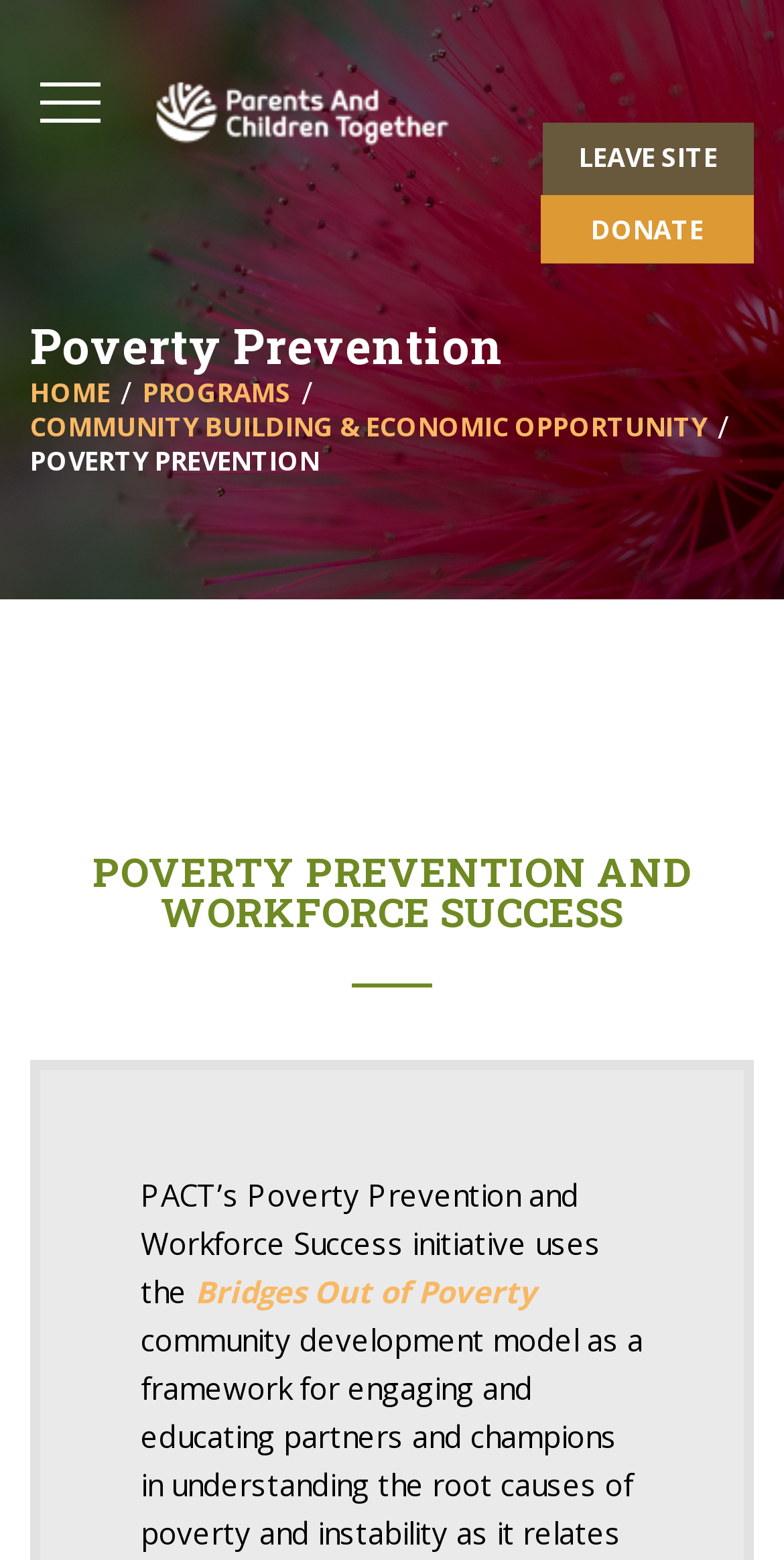Locate the bounding box coordinates of the clickable element to fulfill the following instruction: "visit the Bridges Out of Poverty page". Provide the coordinates as four float numbers between 0 and 1 in the format [left, top, right, bottom].

[0.249, 0.815, 0.685, 0.841]